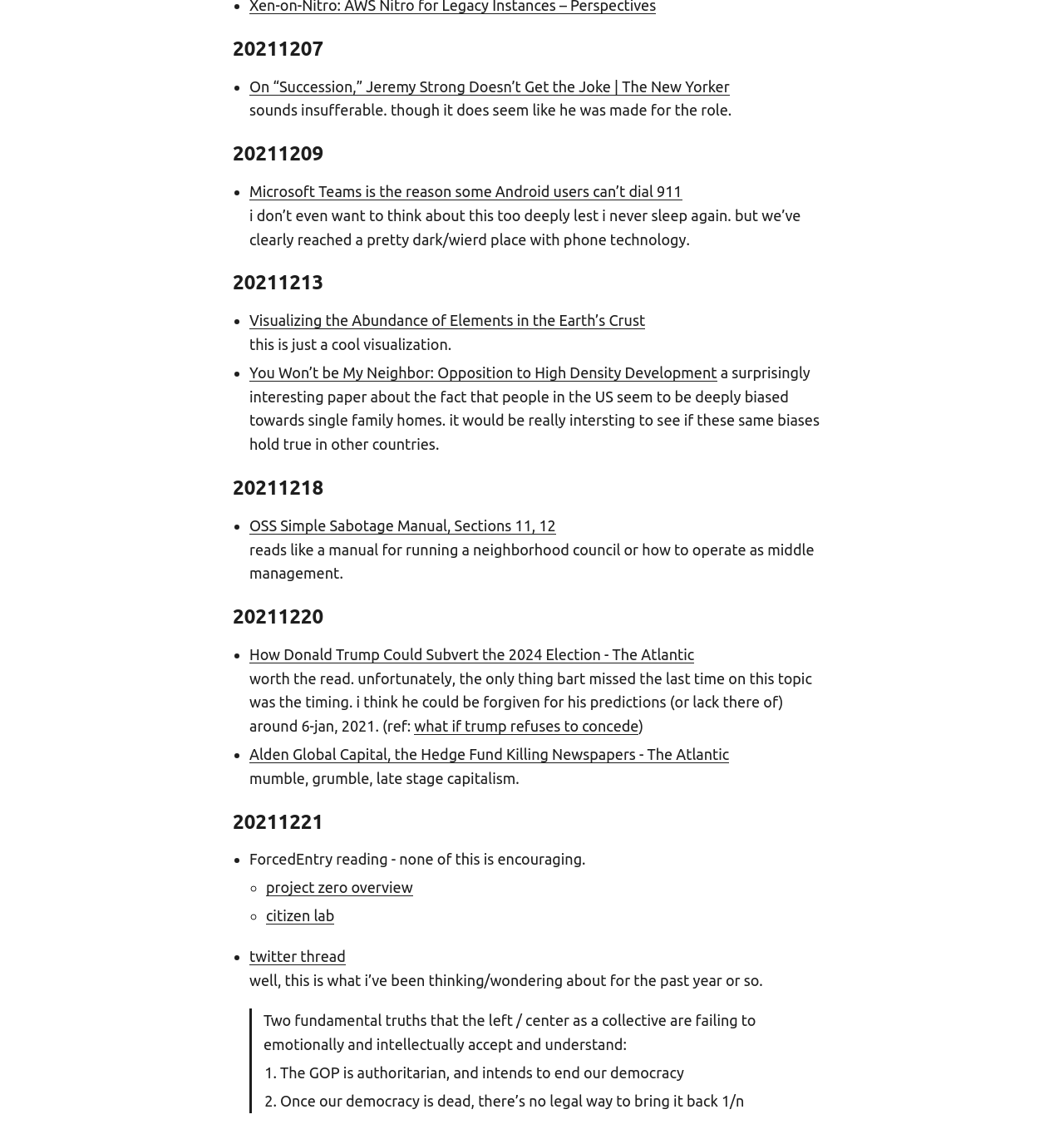Please determine the bounding box of the UI element that matches this description: project zero overview. The coordinates should be given as (top-left x, top-left y, bottom-right x, bottom-right y), with all values between 0 and 1.

[0.25, 0.772, 0.388, 0.786]